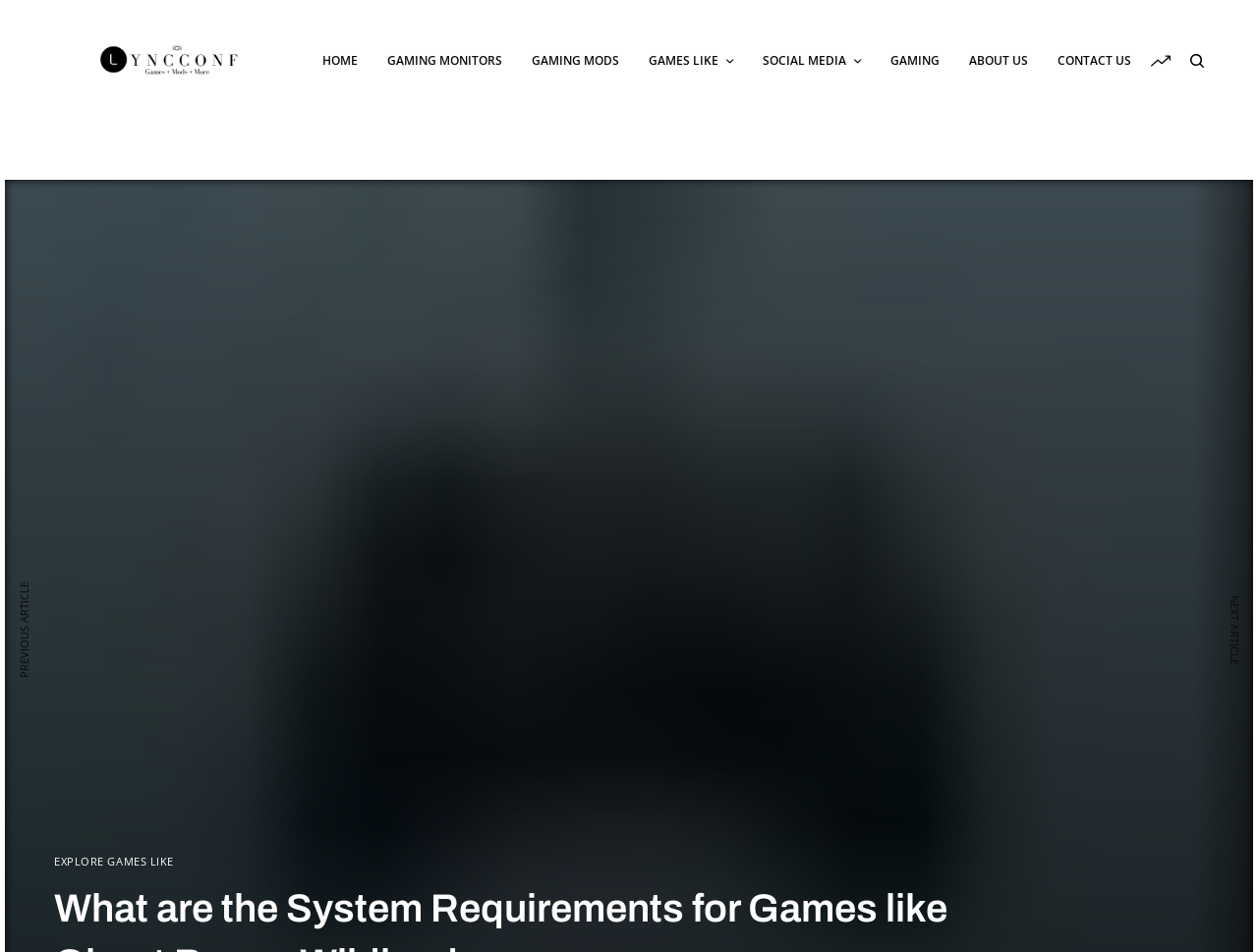How many images are there at the top of the webpage?
From the screenshot, provide a brief answer in one word or phrase.

2